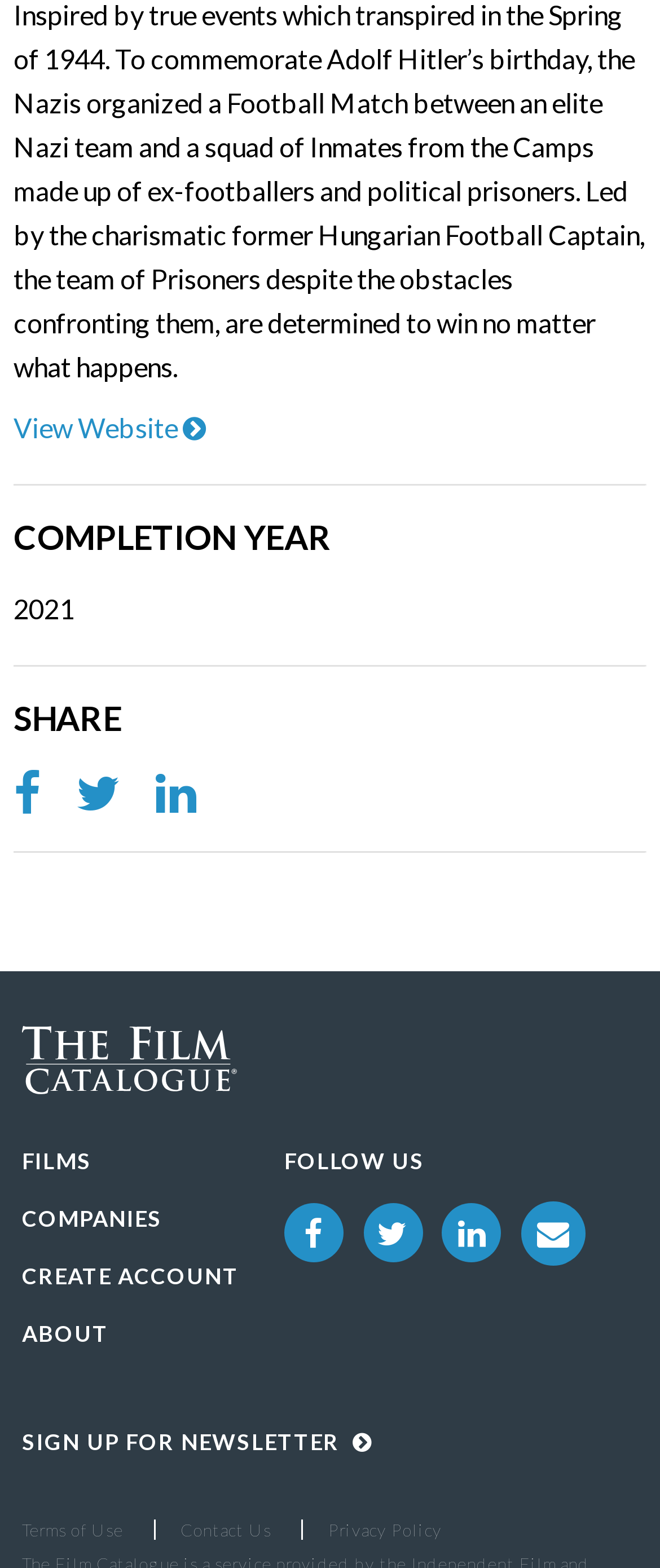Kindly determine the bounding box coordinates for the area that needs to be clicked to execute this instruction: "Share on social media".

[0.021, 0.486, 0.062, 0.523]